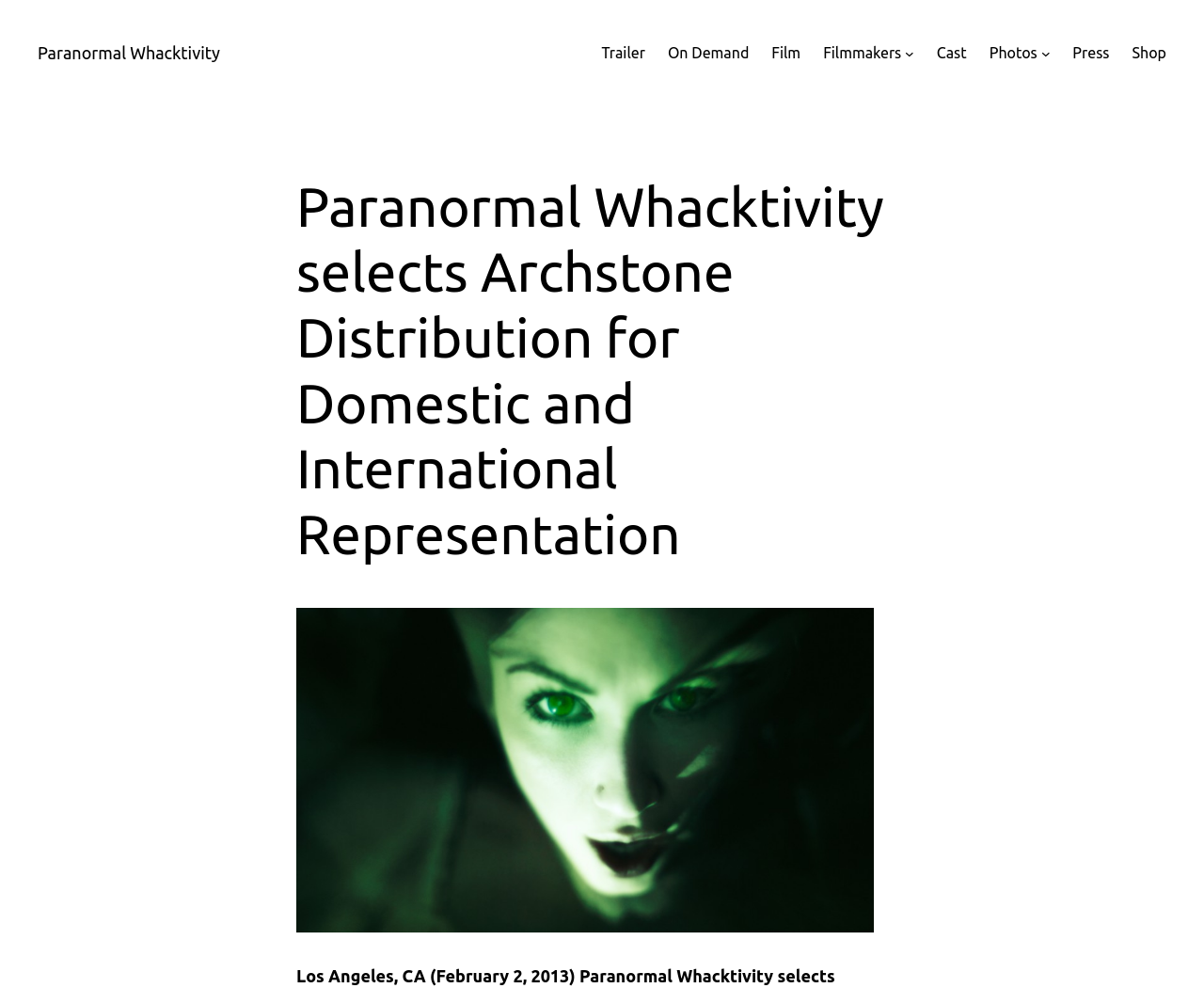What is the name of the link below the main heading?
Based on the screenshot, provide a one-word or short-phrase response.

Kasey's Paranormal Eyes